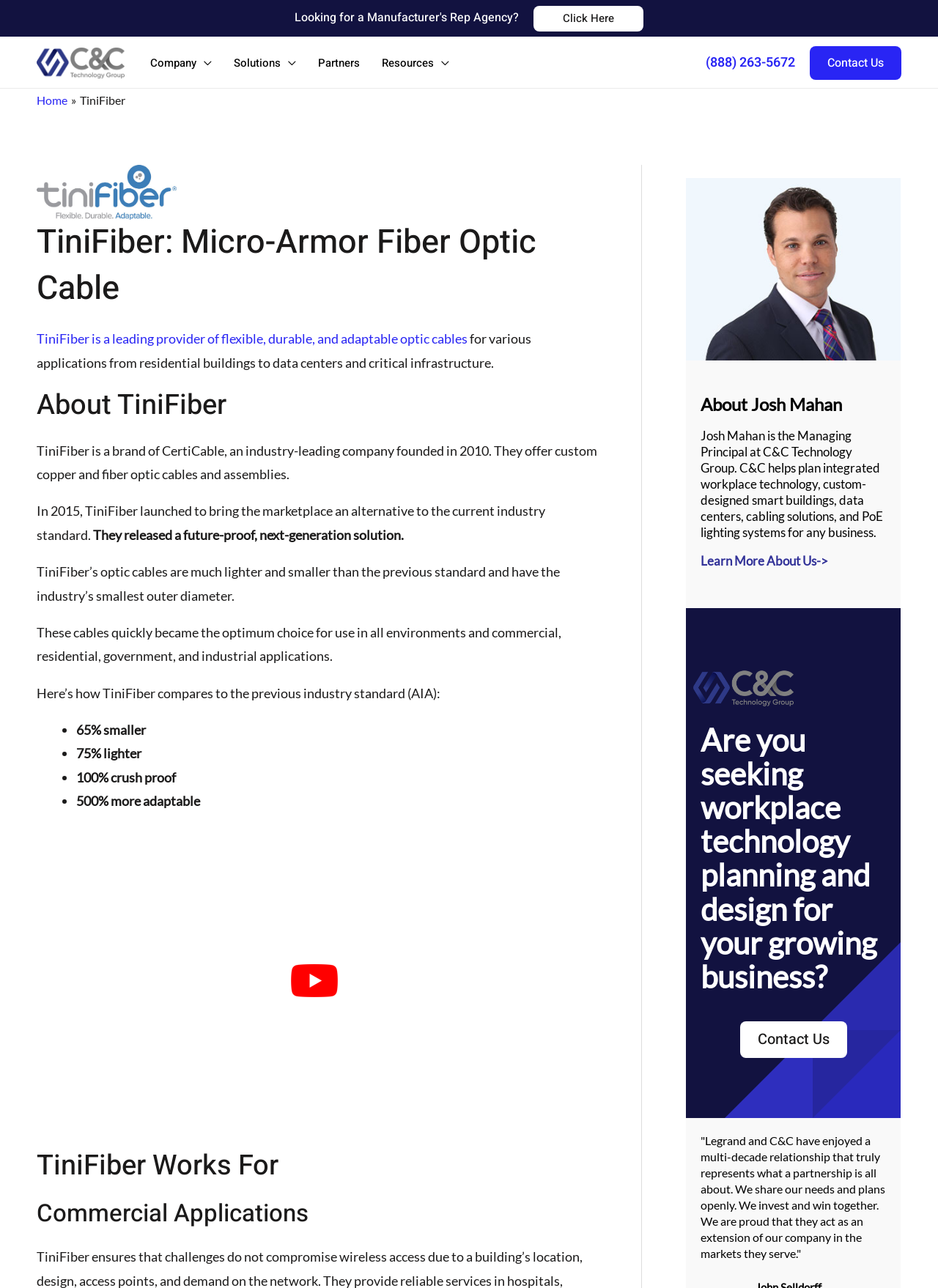Elaborate on the different components and information displayed on the webpage.

The webpage is about TiniFiber, a leading manufacturer and provider of fiber optic cables. At the top, there is a navigation menu with links to "Company", "Solutions", "Partners", and "Resources". Below the navigation menu, there is a section with the TiniFiber logo, a heading that reads "TiniFiber: Micro-Armor Fiber Optic Cable", and a brief description of the company's products.

The main content of the page is divided into sections. The first section is about TiniFiber, describing its history, products, and benefits. There are several paragraphs of text, including a comparison of TiniFiber's cables to the previous industry standard. This section also includes a list of benefits, such as being 65% smaller, 75% lighter, 100% crush proof, and 500% more adaptable.

The next section is about TiniFiber's applications, with a heading that reads "TiniFiber Works For" and a subheading that reads "Commercial Applications". There is no text in this section, but it appears to be a introduction to the applications of TiniFiber's products.

On the right side of the page, there is a section with information about C&C Technology Group, including a brief bio of Josh Mahan, the Managing Principal, and a description of the company's services. There are also links to "Learn More About Us" and "Contact Us".

At the bottom of the page, there is a testimonial from Legrand, a company that has a partnership with C&C Technology Group. The testimonial describes the partnership as a "multi-decade relationship" that is based on open communication and mutual investment.

There are several links and buttons throughout the page, including a "Contact Us" link at the top right, a "Looking for a Manufacturer's Rep Agency?" link, and a "Click Here" button. There are also phone number and email links at the bottom of the page.